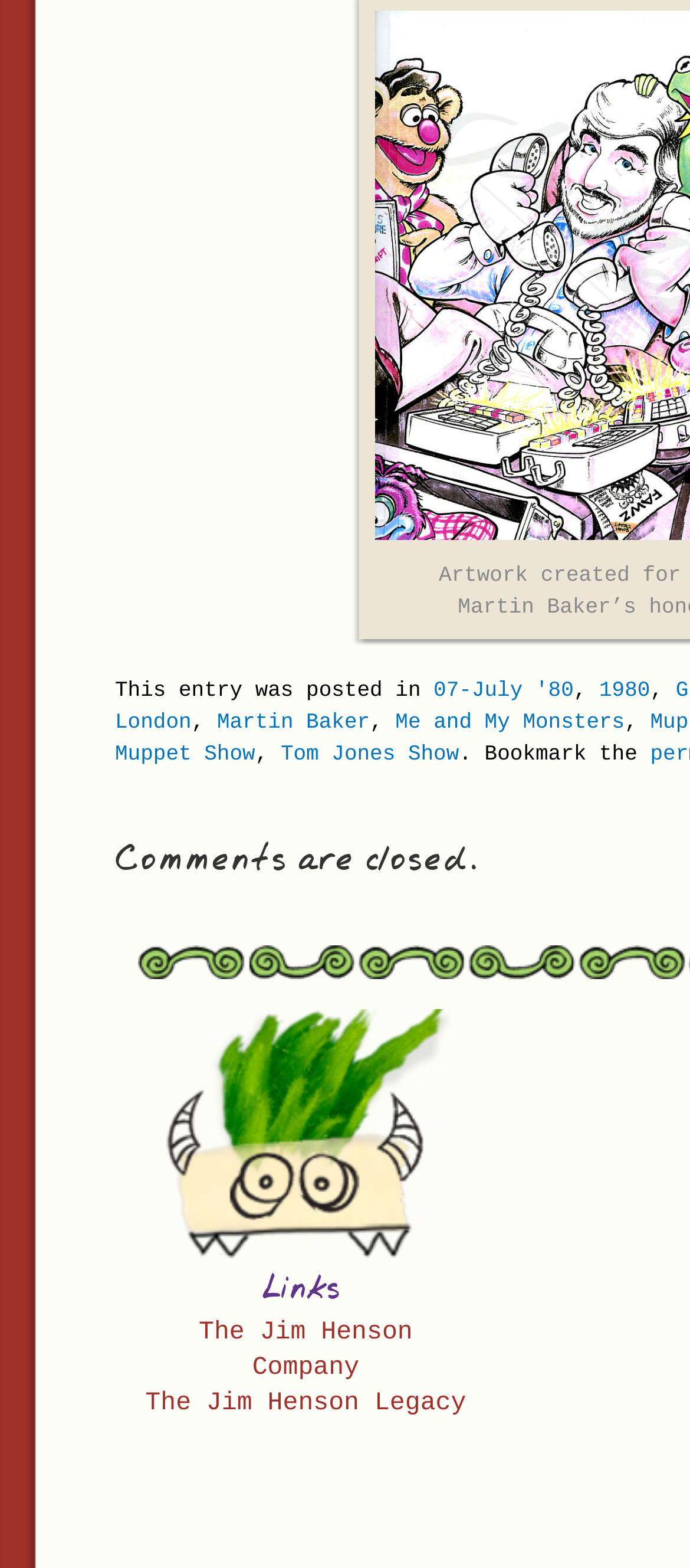Please provide the bounding box coordinates for the element that needs to be clicked to perform the following instruction: "Check the Tom Jones Show". The coordinates should be given as four float numbers between 0 and 1, i.e., [left, top, right, bottom].

[0.407, 0.474, 0.665, 0.489]